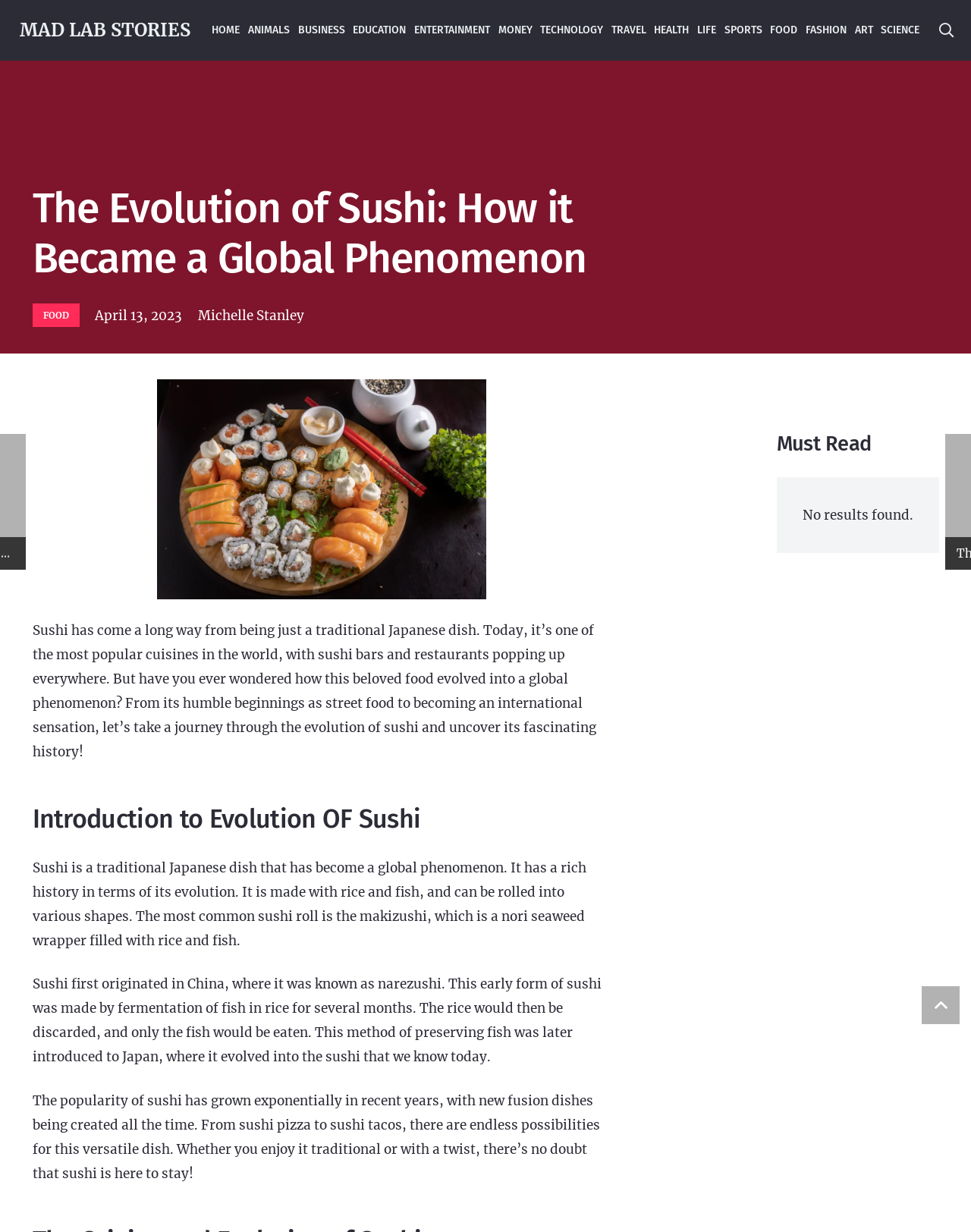Provide a one-word or one-phrase answer to the question:
What is the purpose of the 'Back to top' link?

To scroll back to the top of the page